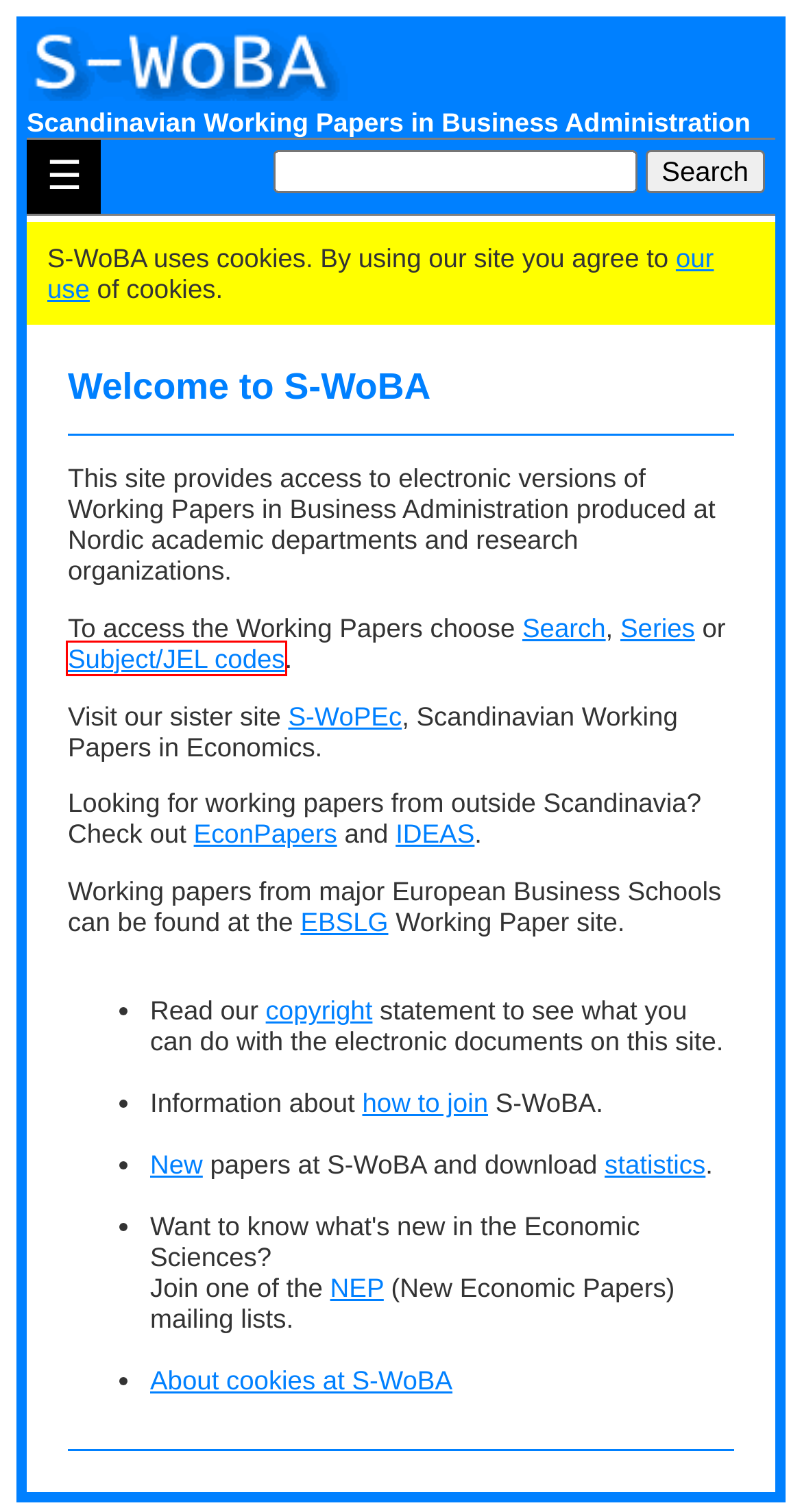Observe the screenshot of a webpage with a red bounding box around an element. Identify the webpage description that best fits the new page after the element inside the bounding box is clicked. The candidates are:
A. S-WoBA: How to join
B. Economics and Finance Research | IDEAS/RePEc
C. S-WoBA: Advanced Search
D. S-WoBA: Working Papers by Series
E. S-WoBA: Subject/JEL-codes
F. NEP: New Economics Papers
G. S-WoBA: Copyright
H. S-WoPEc: Scandinavian Working Papers in Economics

E